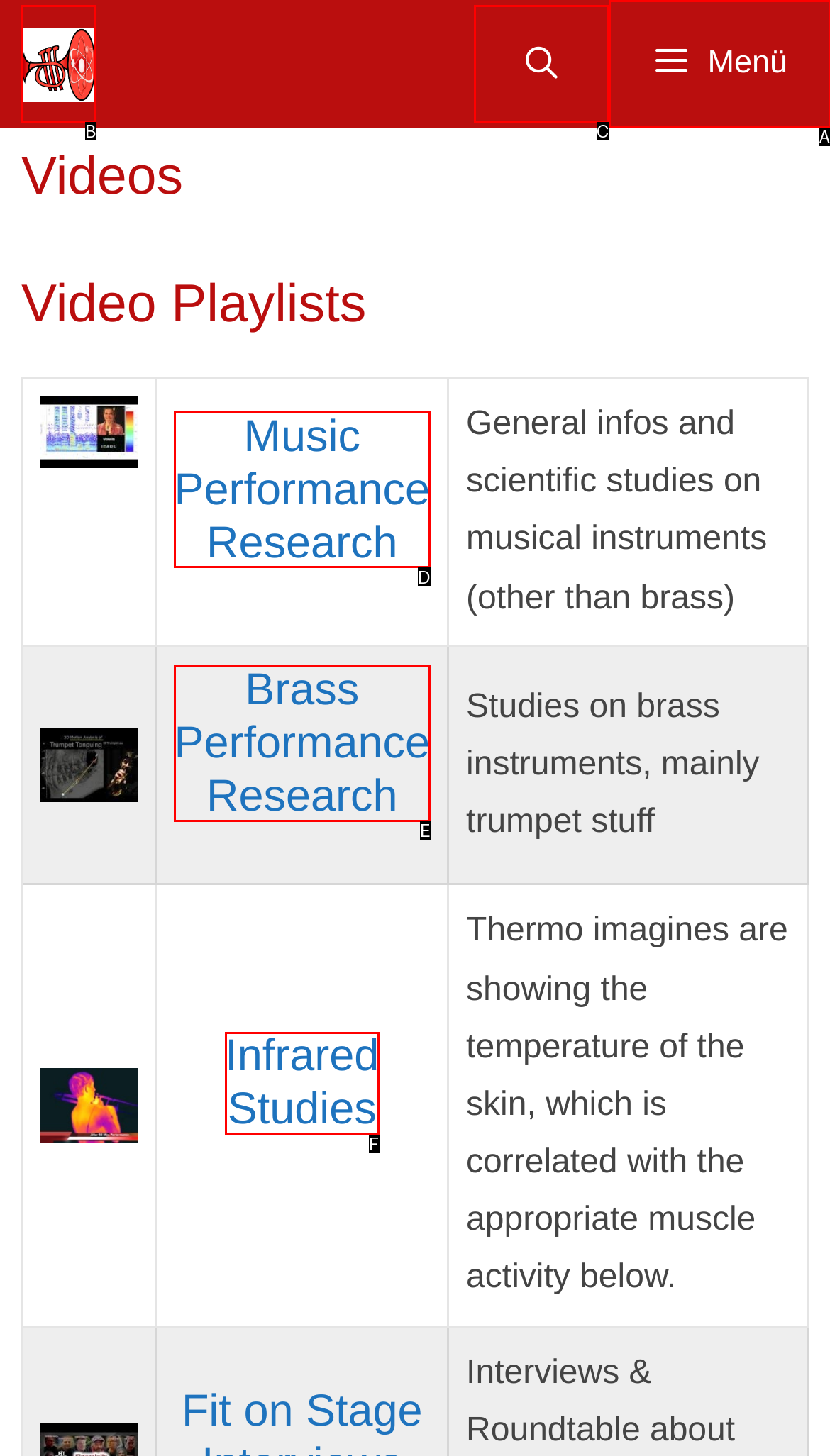Using the description: Brass Performance Research, find the HTML element that matches it. Answer with the letter of the chosen option.

E